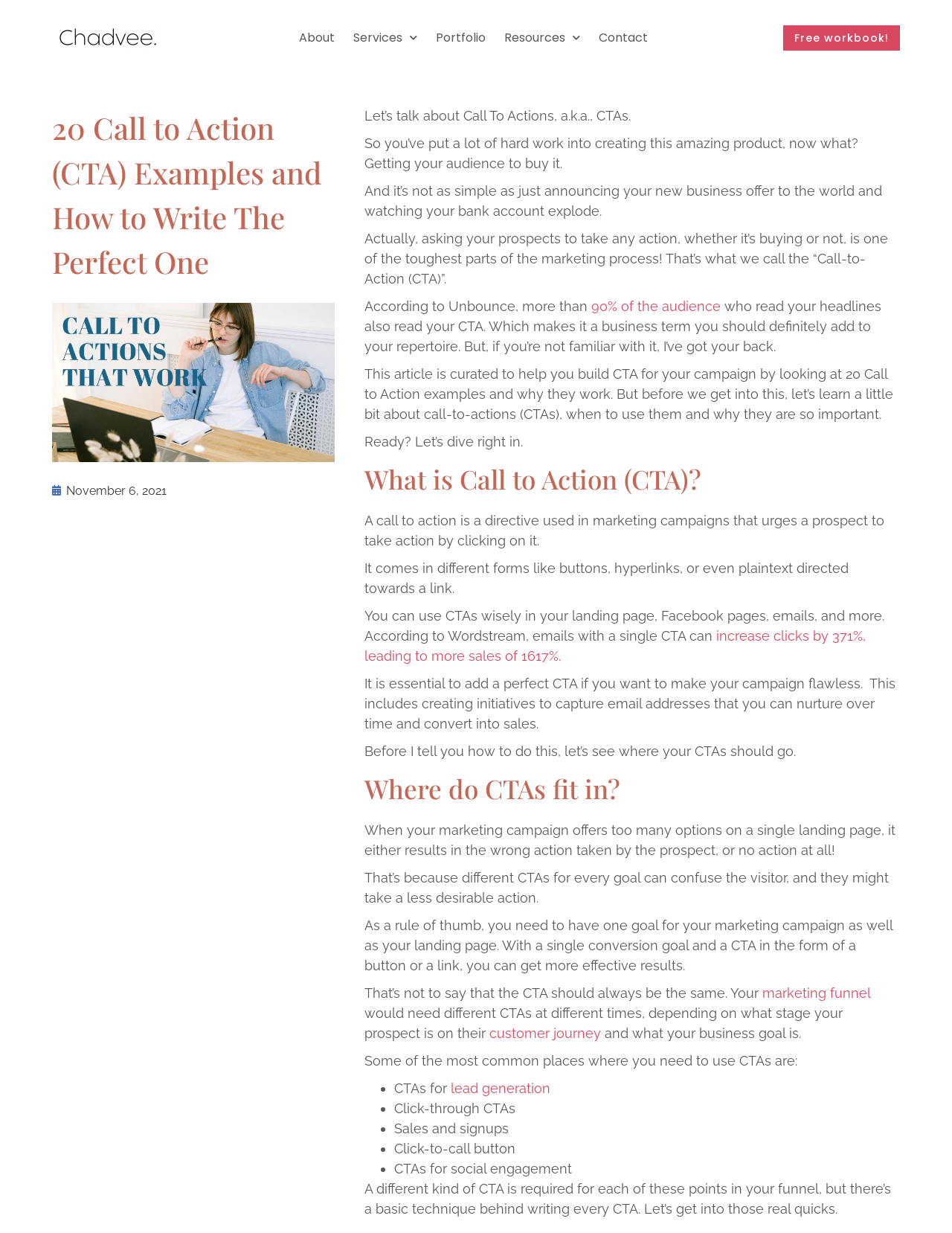Identify the bounding box coordinates for the UI element described by the following text: "customer journey". Provide the coordinates as four float numbers between 0 and 1, in the format [left, top, right, bottom].

[0.514, 0.832, 0.631, 0.844]